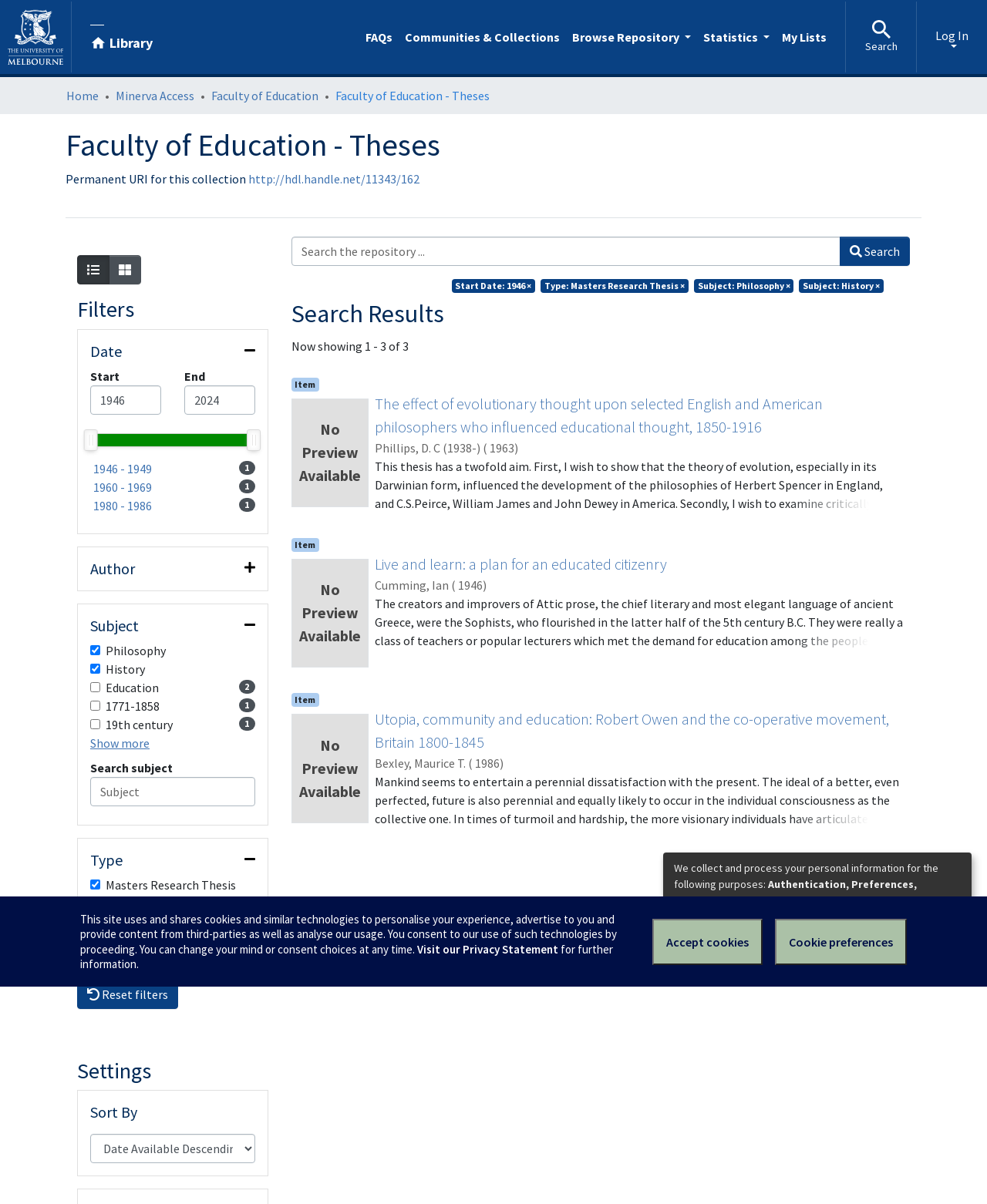Please provide the bounding box coordinates for the element that needs to be clicked to perform the following instruction: "Browse Repository". The coordinates should be given as four float numbers between 0 and 1, i.e., [left, top, right, bottom].

[0.573, 0.0, 0.706, 0.064]